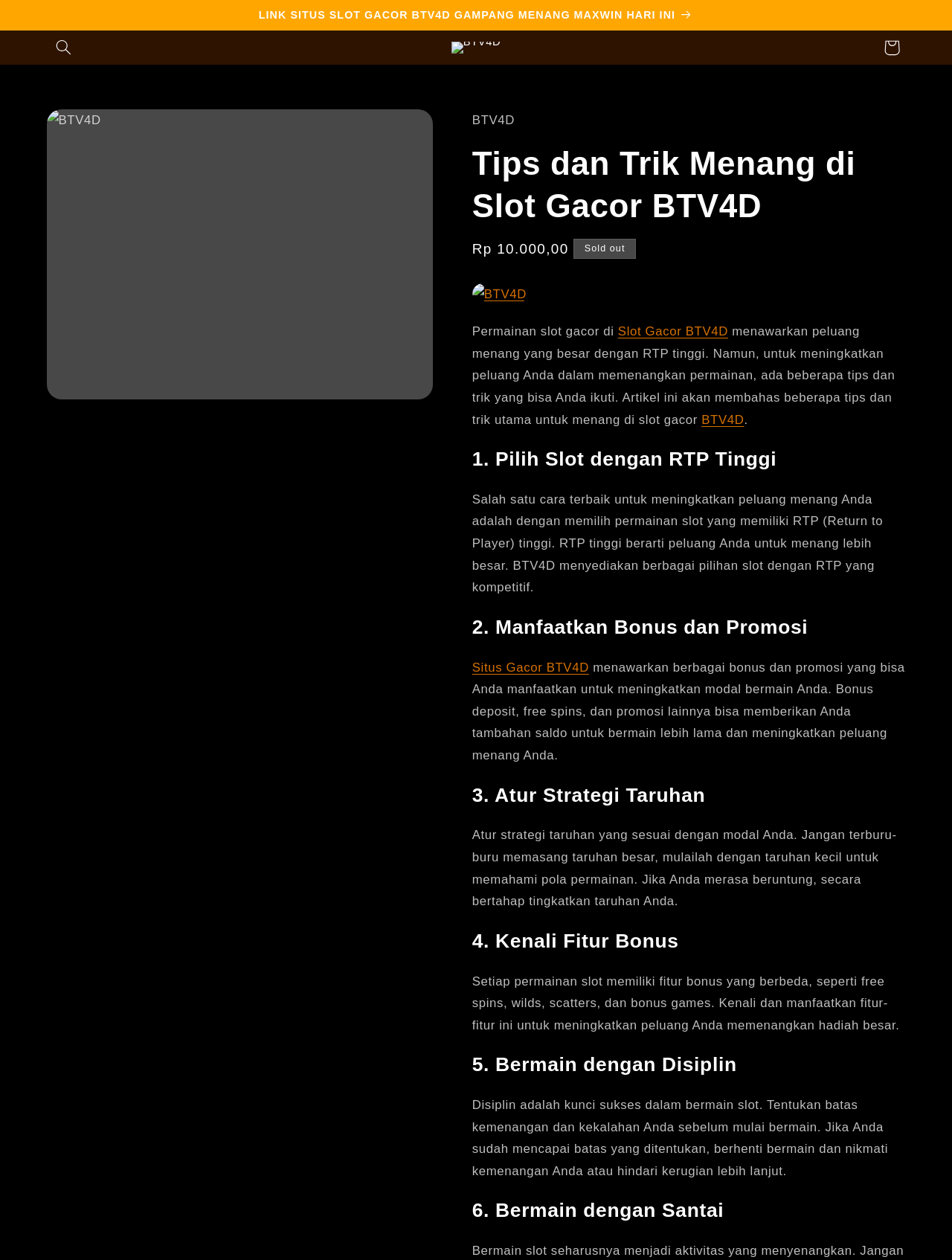What is the name of the slot game mentioned on this webpage?
Look at the image and construct a detailed response to the question.

The webpage mentions 'BTV4D' as the name of the slot game, which is also the title of the webpage. This information can be obtained from the heading 'Tips dan Trik Menang di Slot Gacor BTV4D' and the image with the text 'BTV4D'.